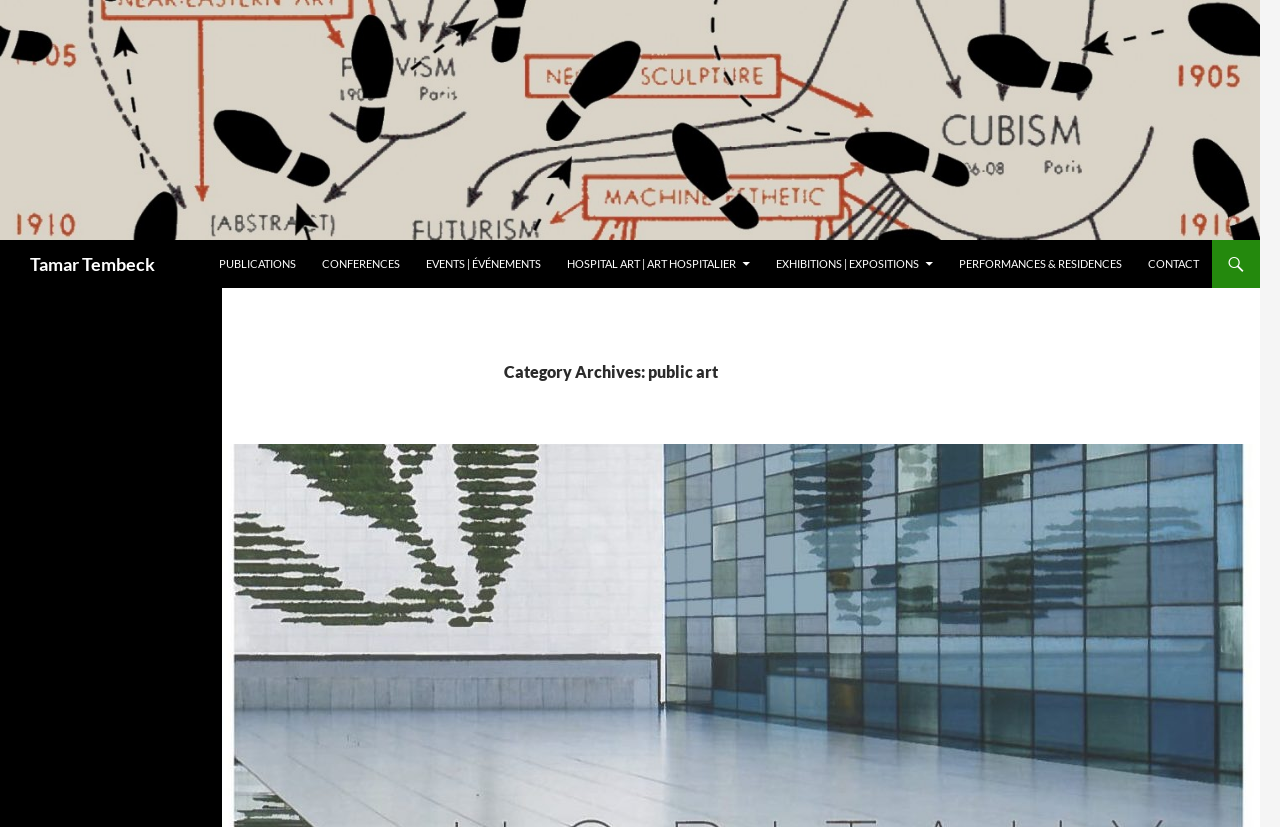Show the bounding box coordinates for the HTML element described as: "Jessica@minapump.com".

None